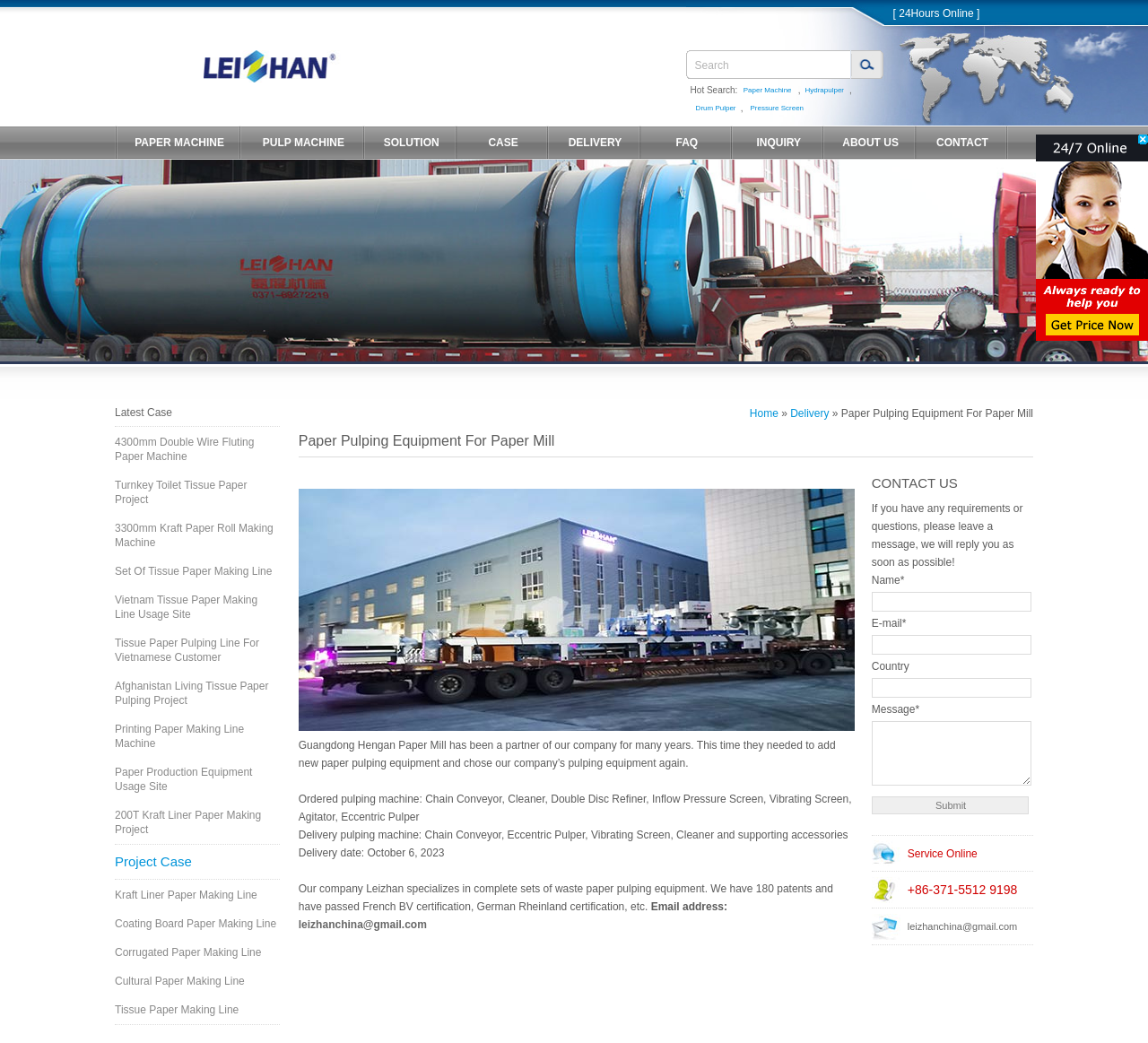Using the given description, provide the bounding box coordinates formatted as (top-left x, top-left y, bottom-right x, bottom-right y), with all values being floating point numbers between 0 and 1. Description: Printing Paper Making Line Machine

[0.1, 0.692, 0.244, 0.72]